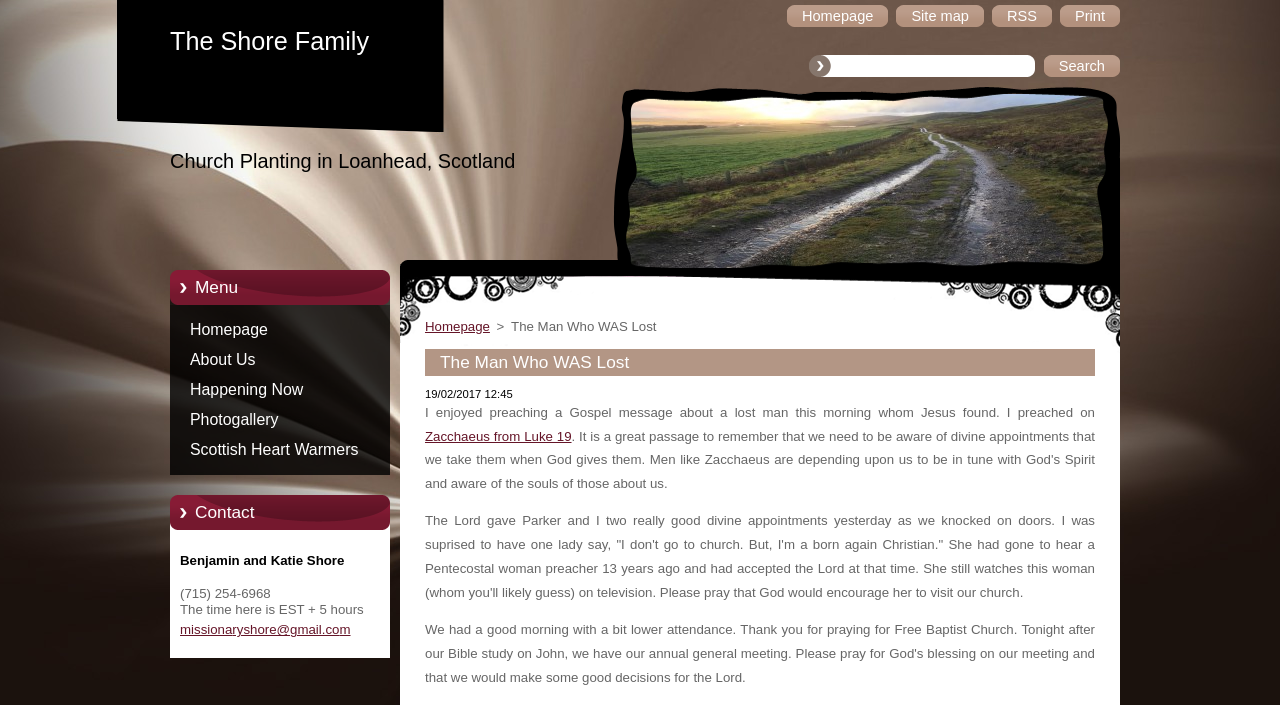Provide the bounding box coordinates of the HTML element described by the text: "Zacchaeus from Luke 19".

[0.332, 0.608, 0.446, 0.629]